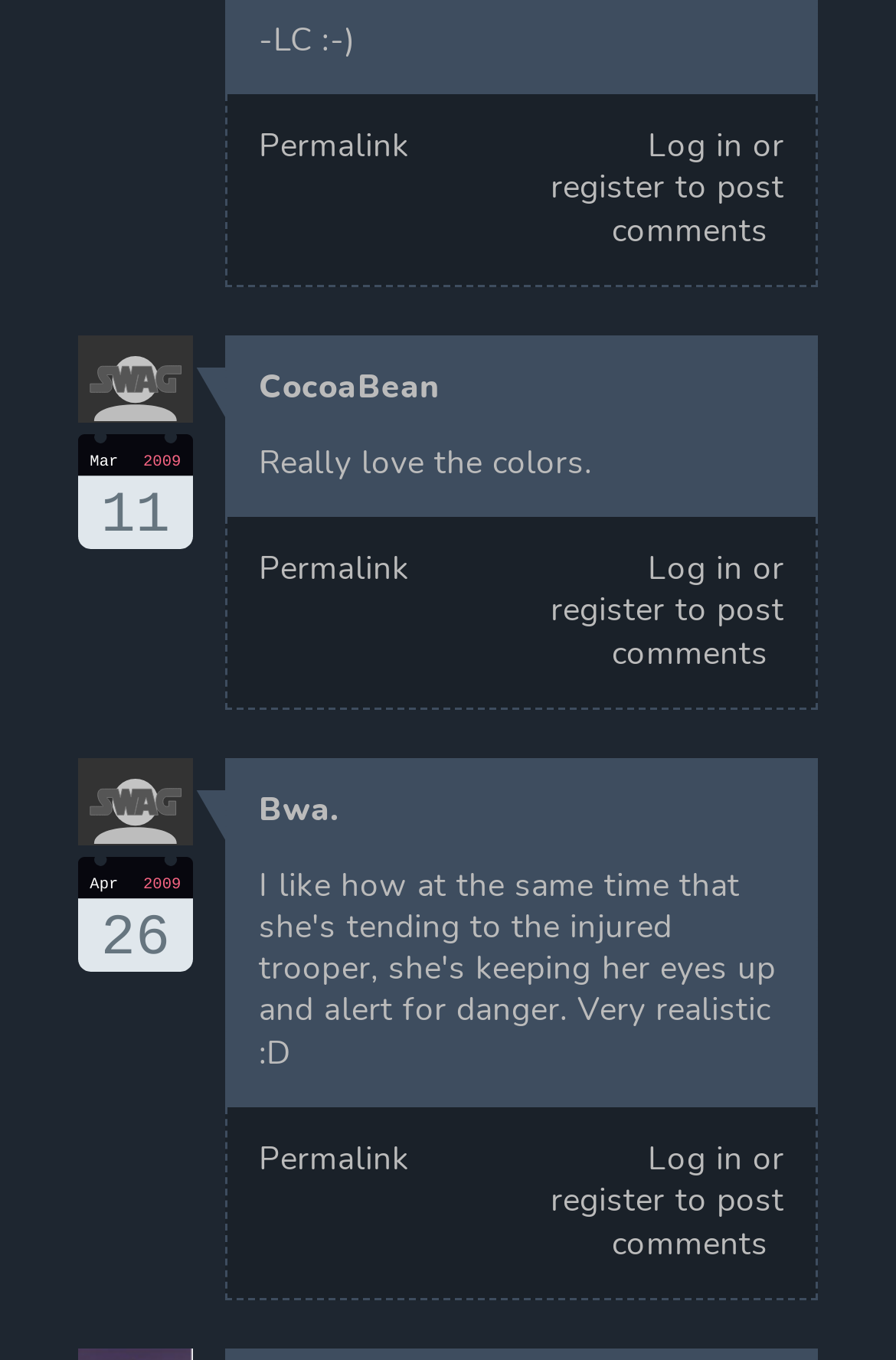Please find the bounding box coordinates of the section that needs to be clicked to achieve this instruction: "Leave a reply".

None